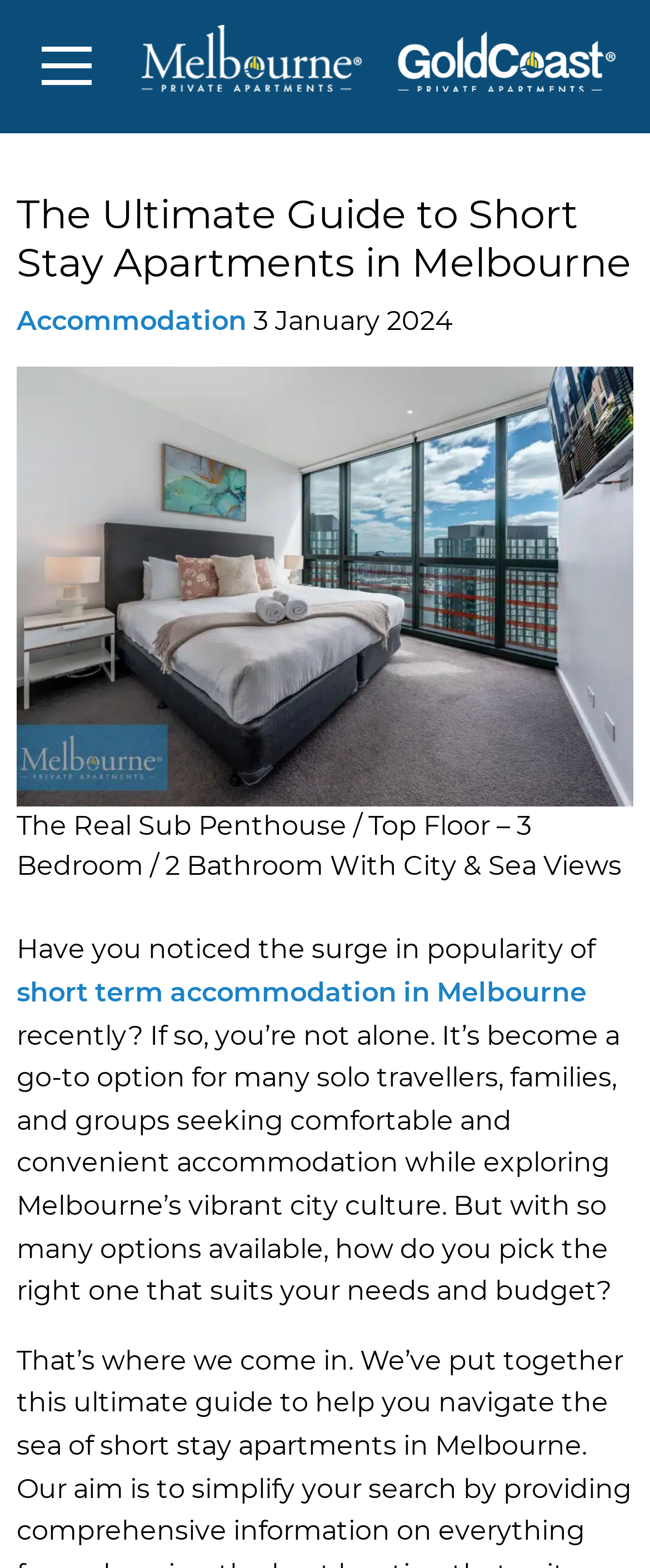What is the topic of the webpage?
Please provide a single word or phrase as the answer based on the screenshot.

Short stay apartments in Melbourne